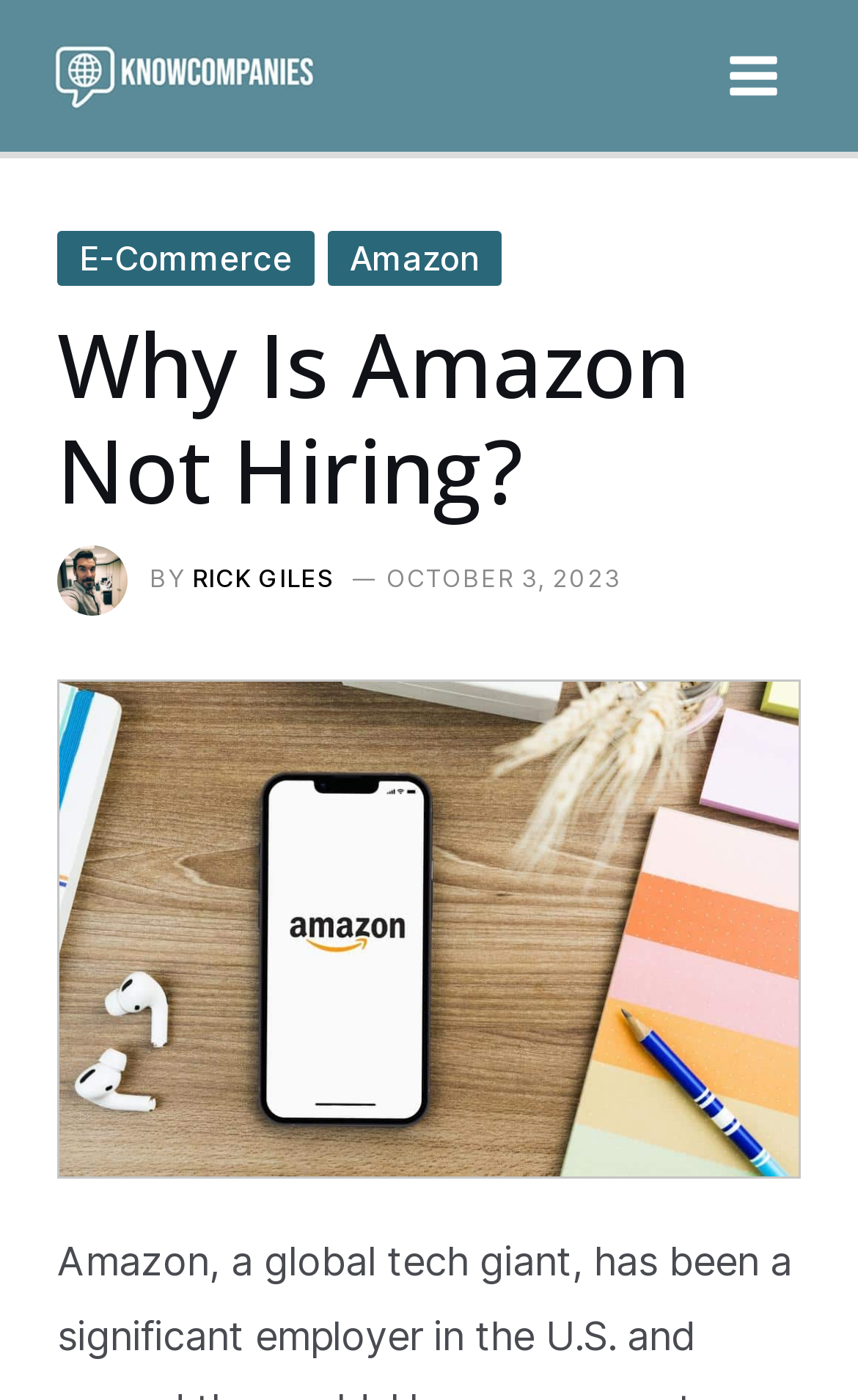Please give a concise answer to this question using a single word or phrase: 
What is the topic of the article?

Amazon